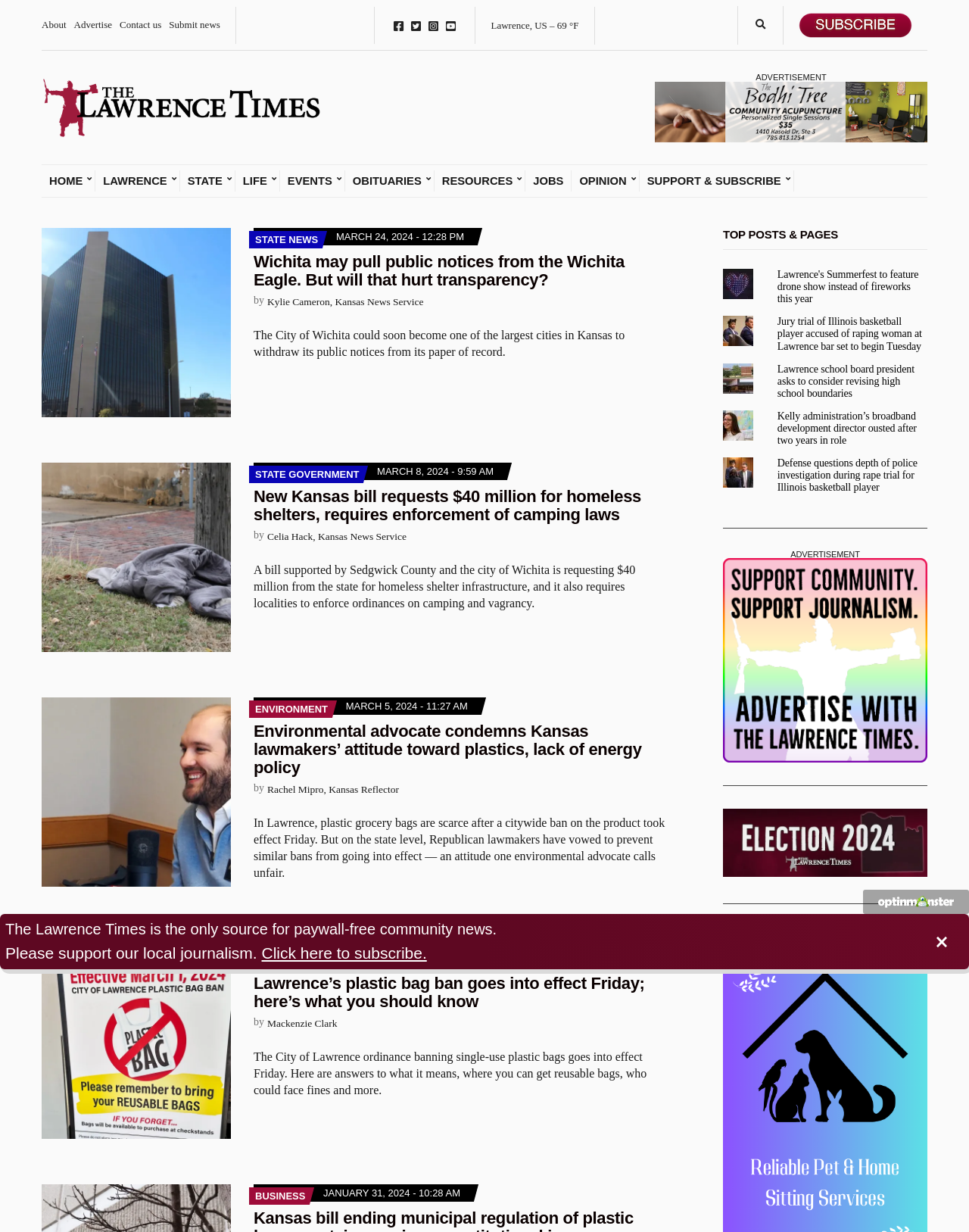Please provide a comprehensive answer to the question below using the information from the image: How many social media links are there in the top-right corner?

I counted the number of link elements in the top-right corner of the webpage, and I found four links with icons for Facebook, Twitter, Instagram, and YouTube.